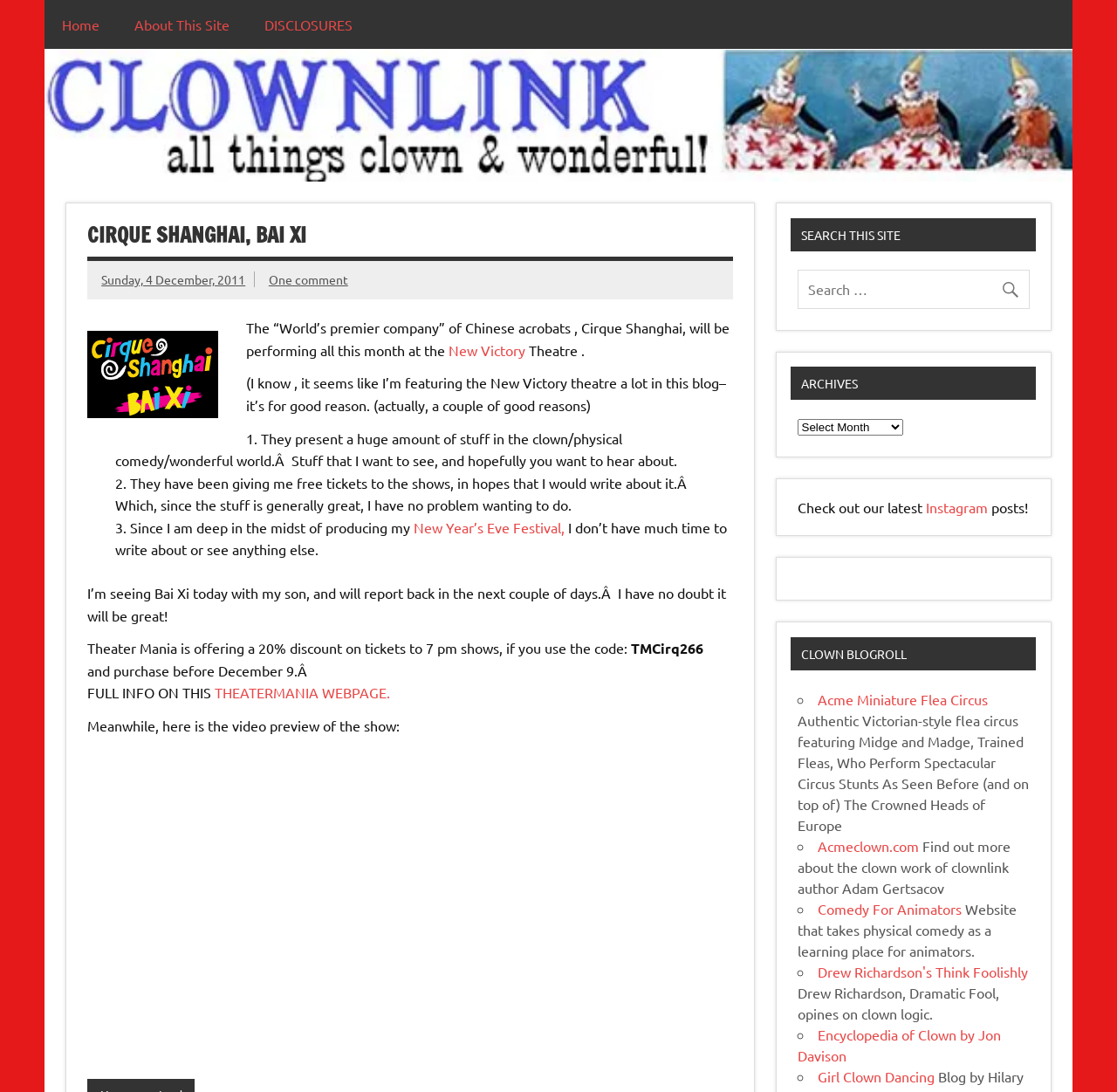How many links are listed in the CLOWN BLOGROLL section?
Please provide a comprehensive answer based on the information in the image.

The answer can be found by counting the number of links listed in the CLOWN BLOGROLL section, which includes links to Acme Miniature Flea Circus, Acmeclown.com, Comedy For Animators, Drew Richardson's Think Foolishly, and Encyclopedia of Clown by Jon Davison, as well as Girl Clown Dancing.